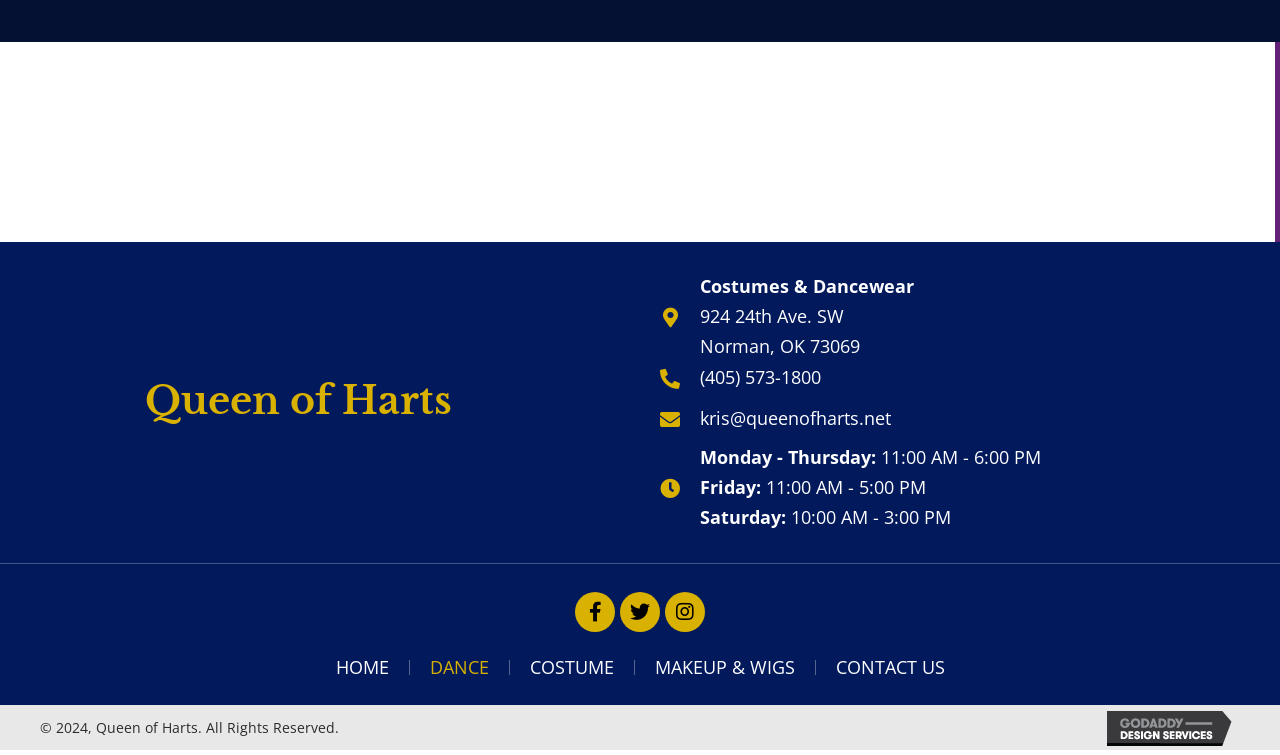Please determine the bounding box coordinates of the area that needs to be clicked to complete this task: 'Go to the COSTUME page'. The coordinates must be four float numbers between 0 and 1, formatted as [left, top, right, bottom].

[0.398, 0.874, 0.495, 0.894]